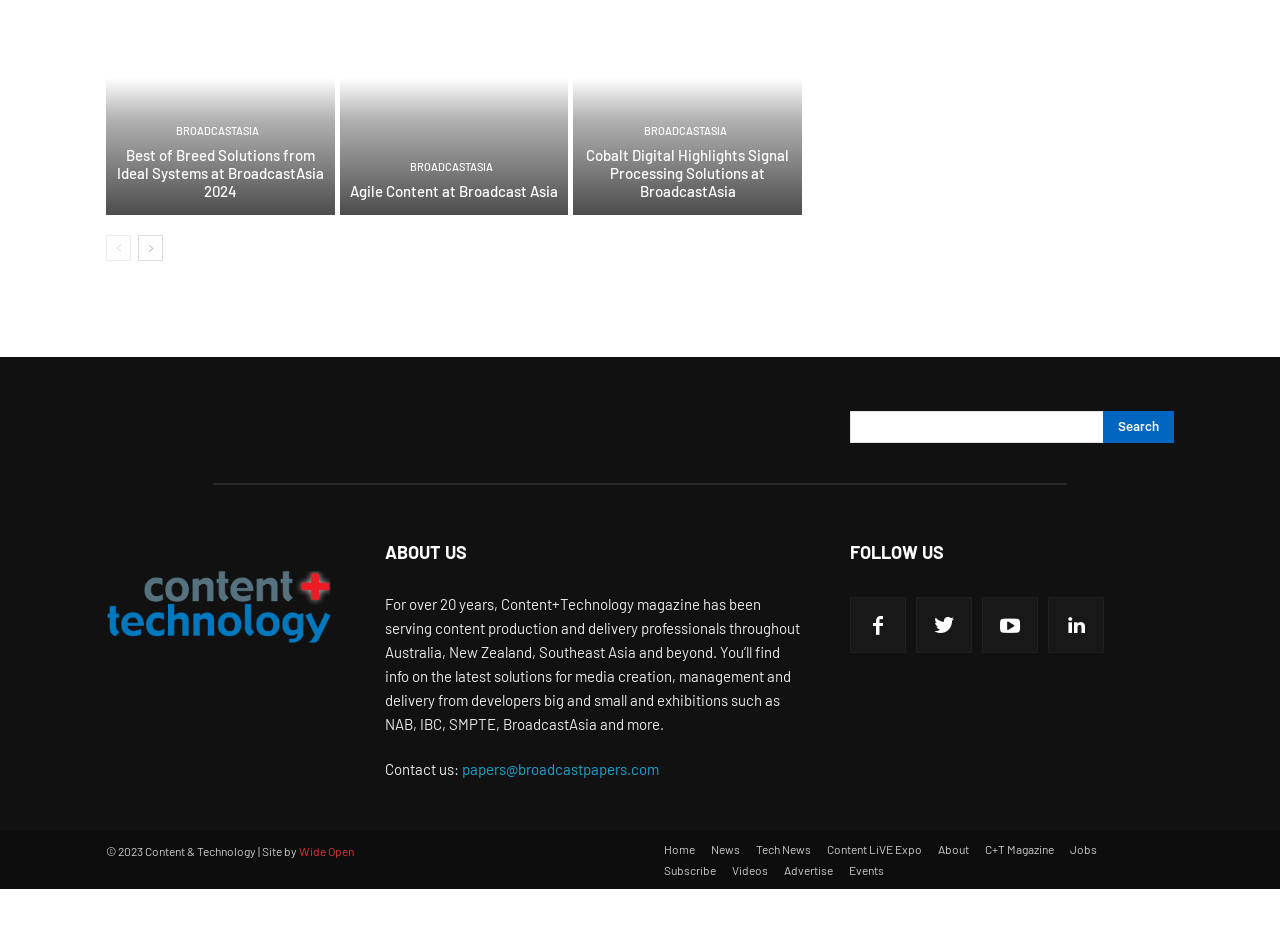Please identify the bounding box coordinates of the clickable area that will fulfill the following instruction: "Go to the Home page". The coordinates should be in the format of four float numbers between 0 and 1, i.e., [left, top, right, bottom].

[0.519, 0.887, 0.543, 0.902]